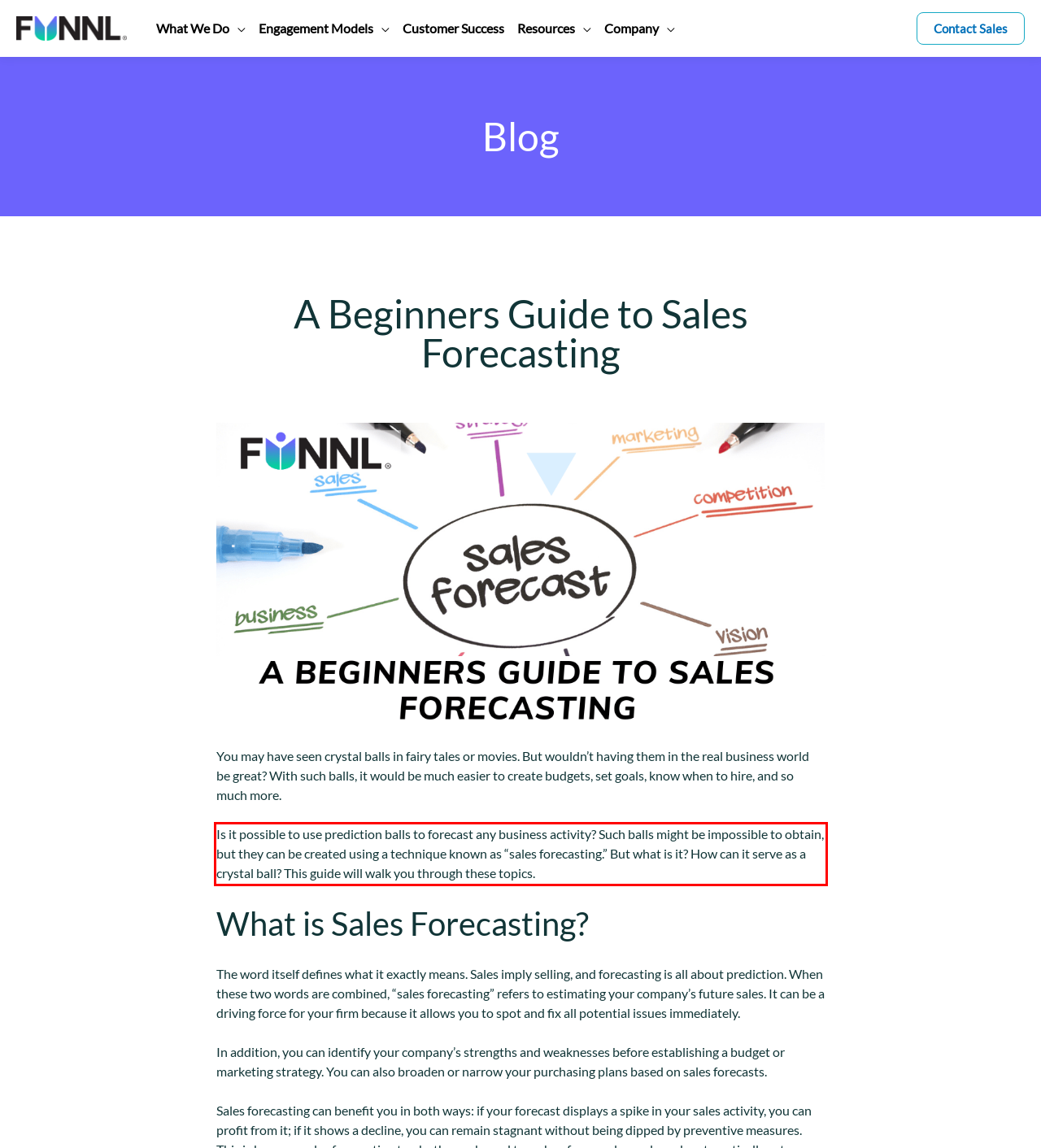You have a screenshot with a red rectangle around a UI element. Recognize and extract the text within this red bounding box using OCR.

Is it possible to use prediction balls to forecast any business activity? Such balls might be impossible to obtain, but they can be created using a technique known as “sales forecasting.” But what is it? How can it serve as a crystal ball? This guide will walk you through these topics.